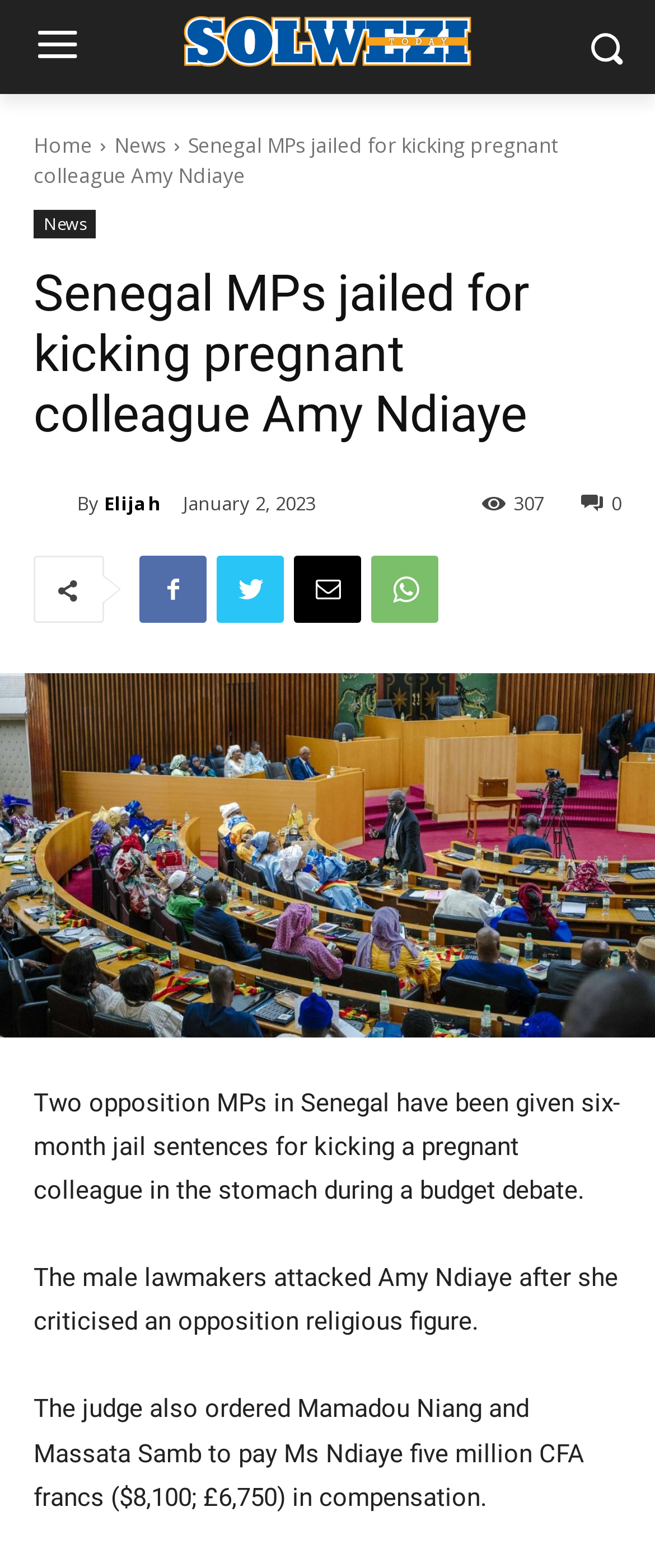Provide a one-word or short-phrase answer to the question:
What is the date of the article?

January 2, 2023